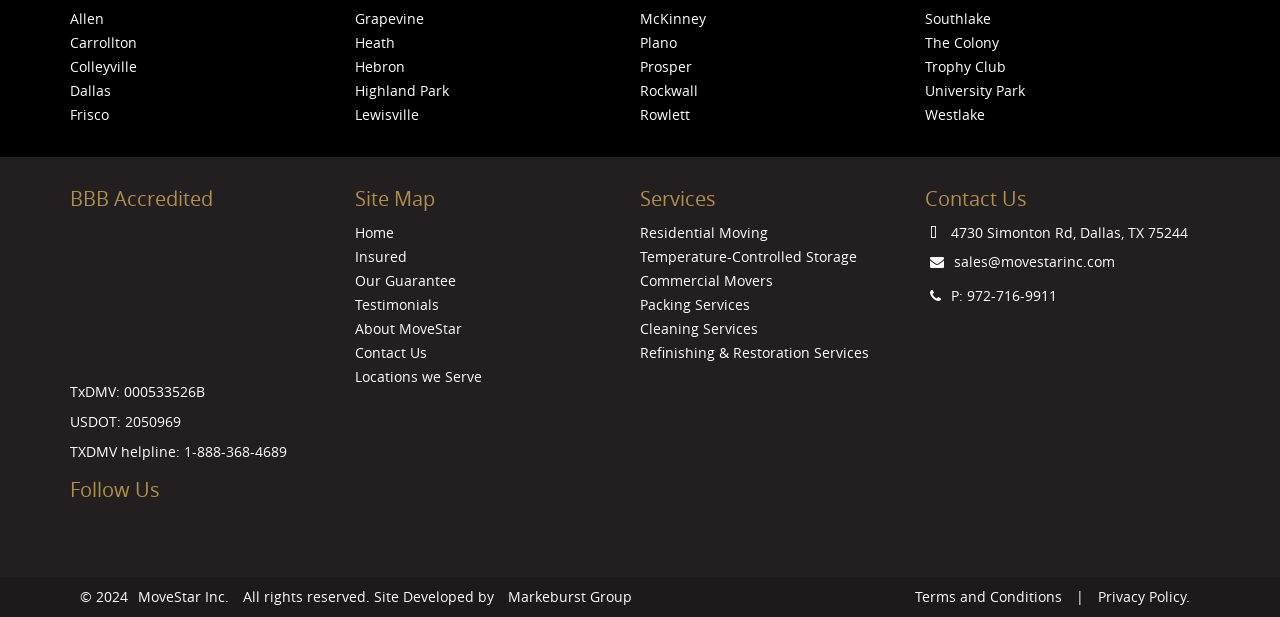Respond with a single word or phrase to the following question:
What is the USDOT number of MoveStar?

2050969